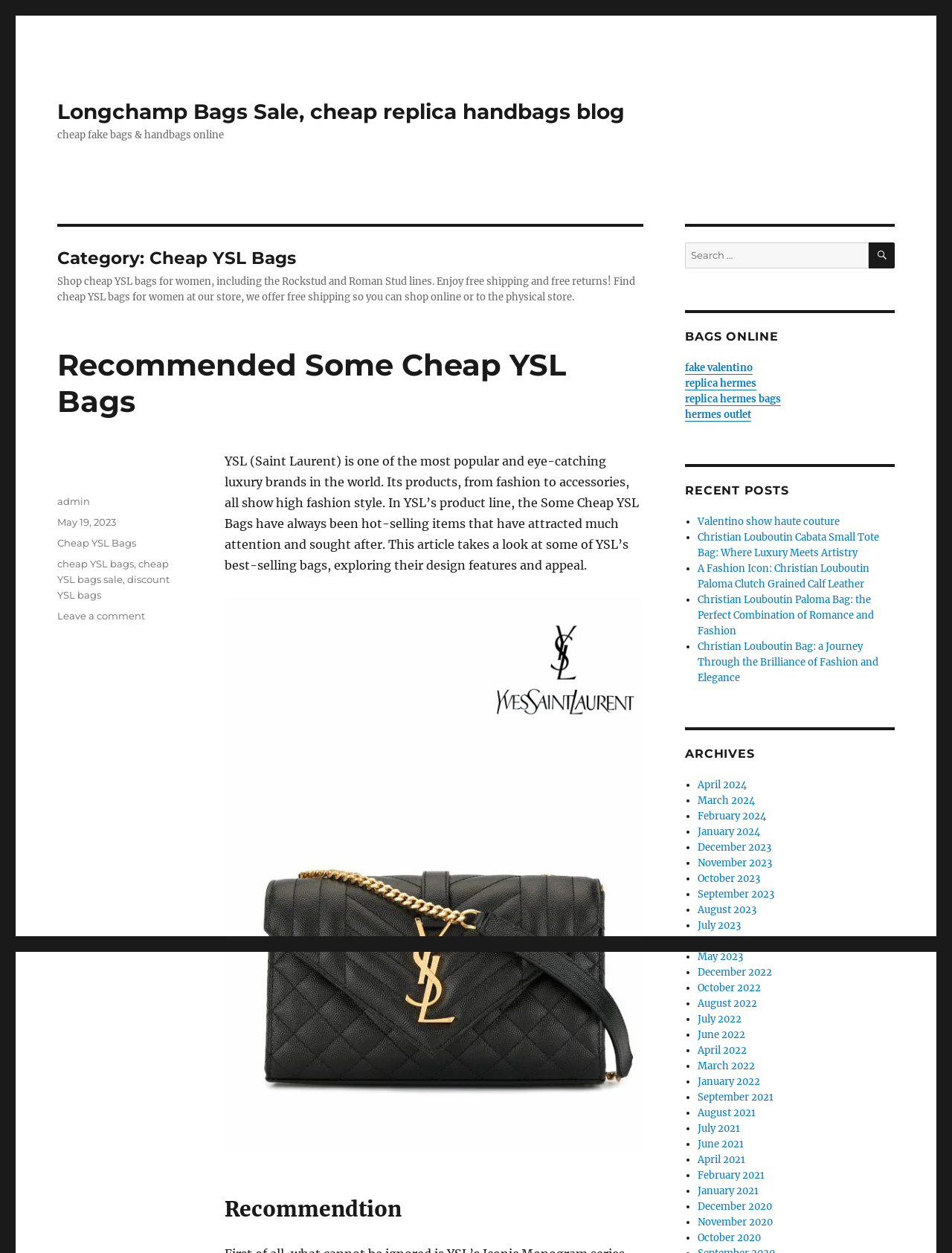What is the search box placeholder text?
Could you answer the question in a detailed manner, providing as much information as possible?

I determined the answer by examining the 'search' element with ID 113, which contains a 'StaticText' element with the text 'Search for:'.